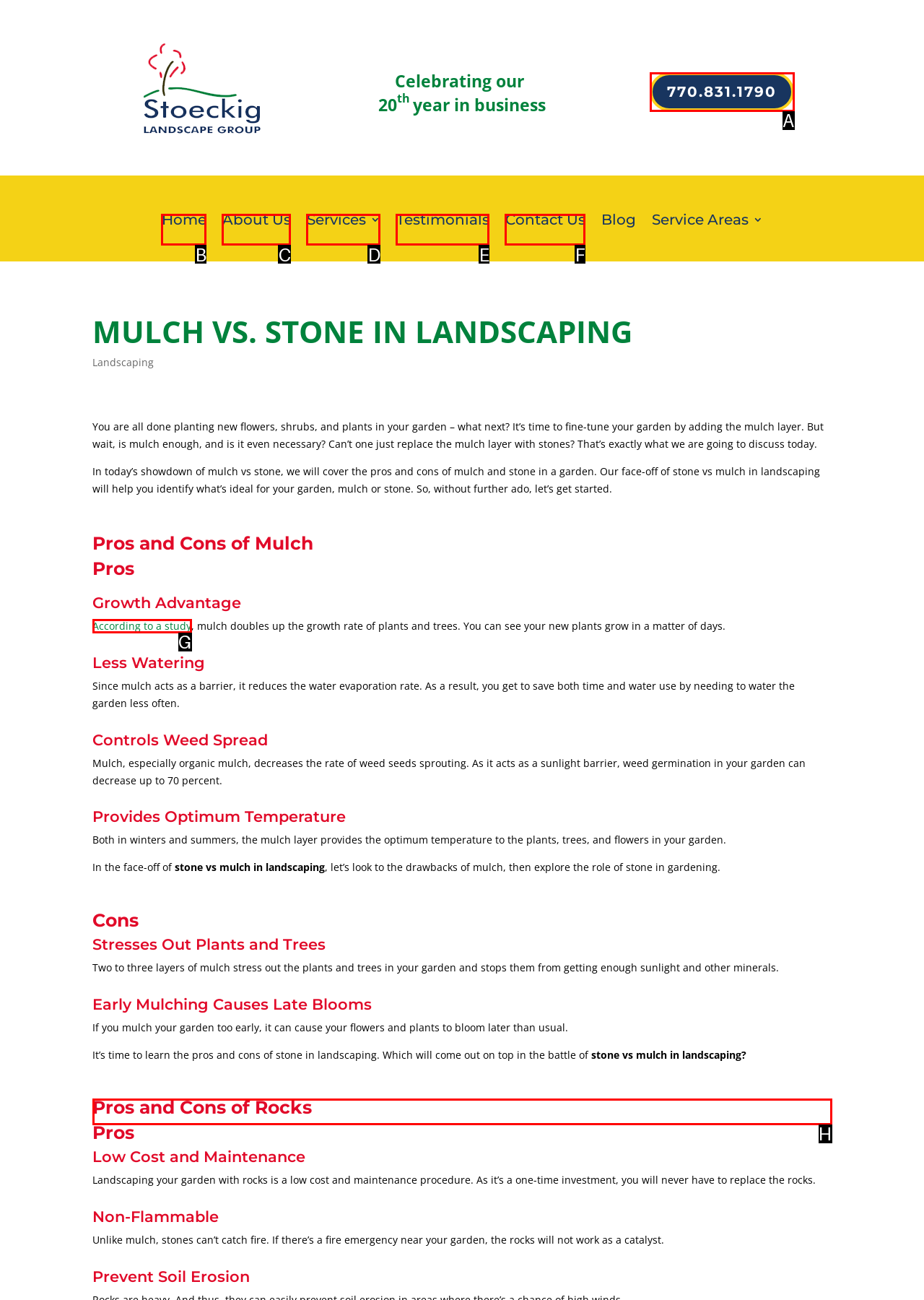Select the letter of the UI element you need to click to complete this task: Read the 'Pros and Cons of Rocks' section.

H